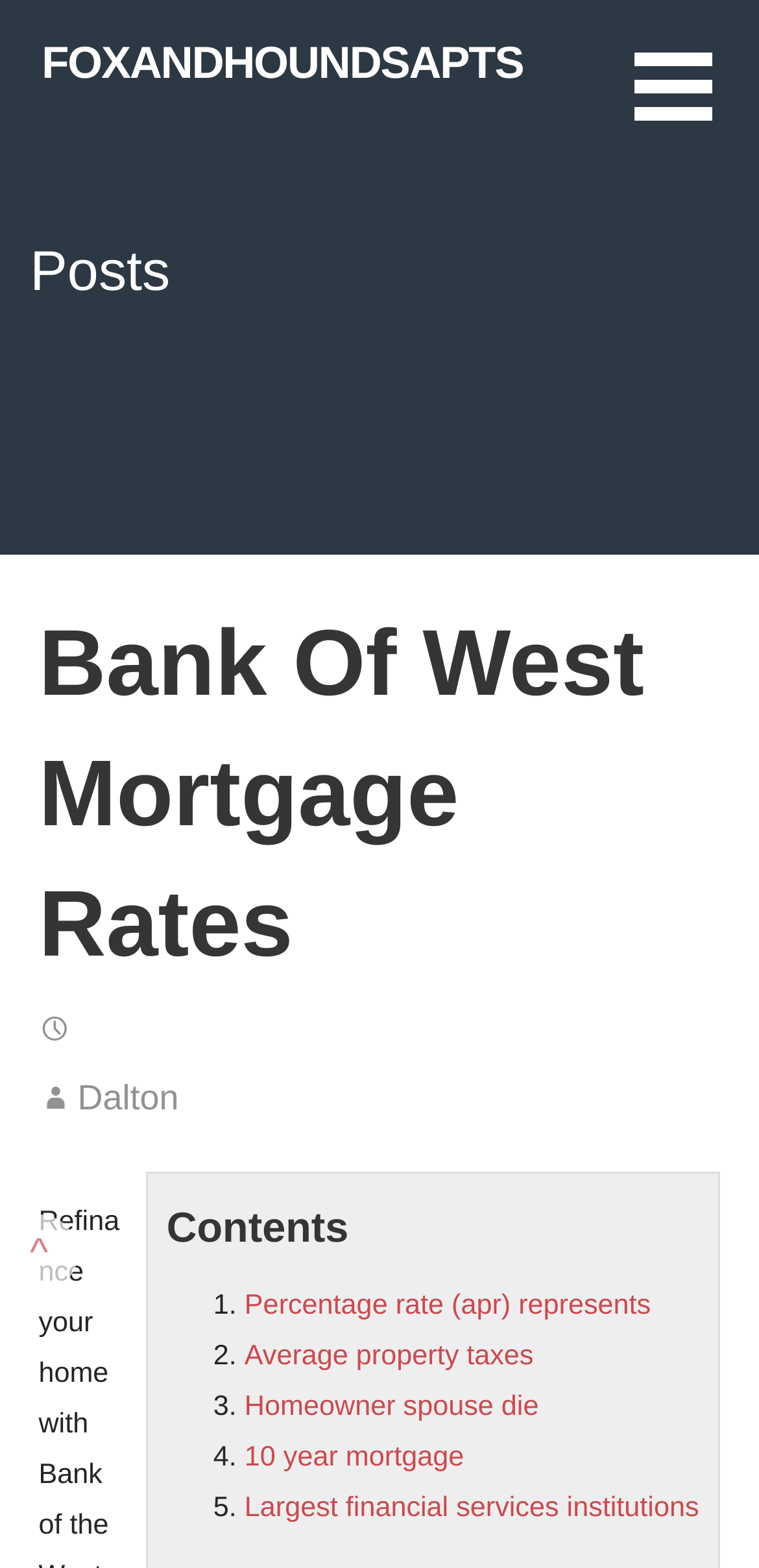Given the description of the UI element: "Nibblers, Shears & Accessories", predict the bounding box coordinates in the form of [left, top, right, bottom], with each value being a float between 0 and 1.

None